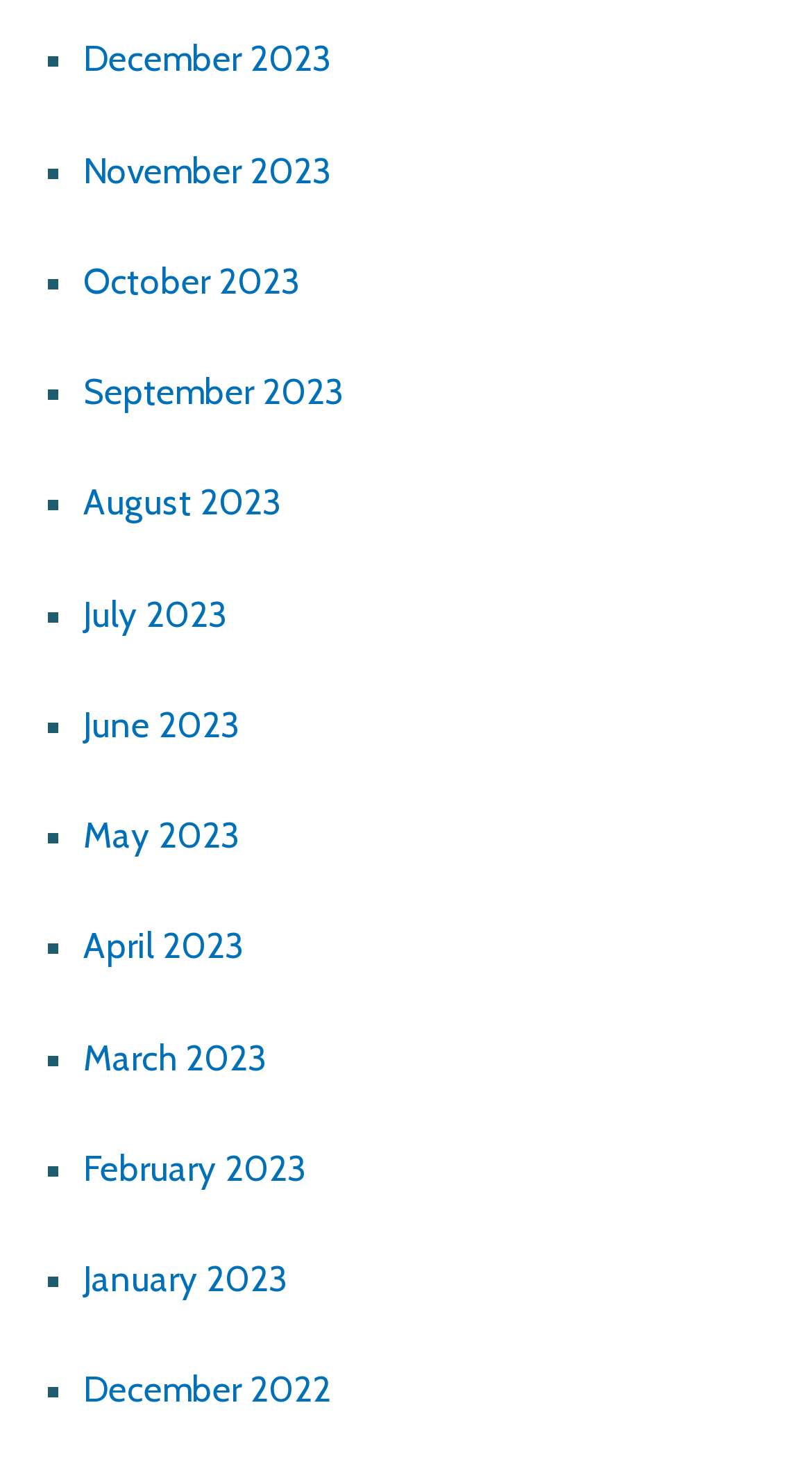Determine the bounding box for the UI element that matches this description: "April 2023".

[0.103, 0.625, 0.3, 0.654]